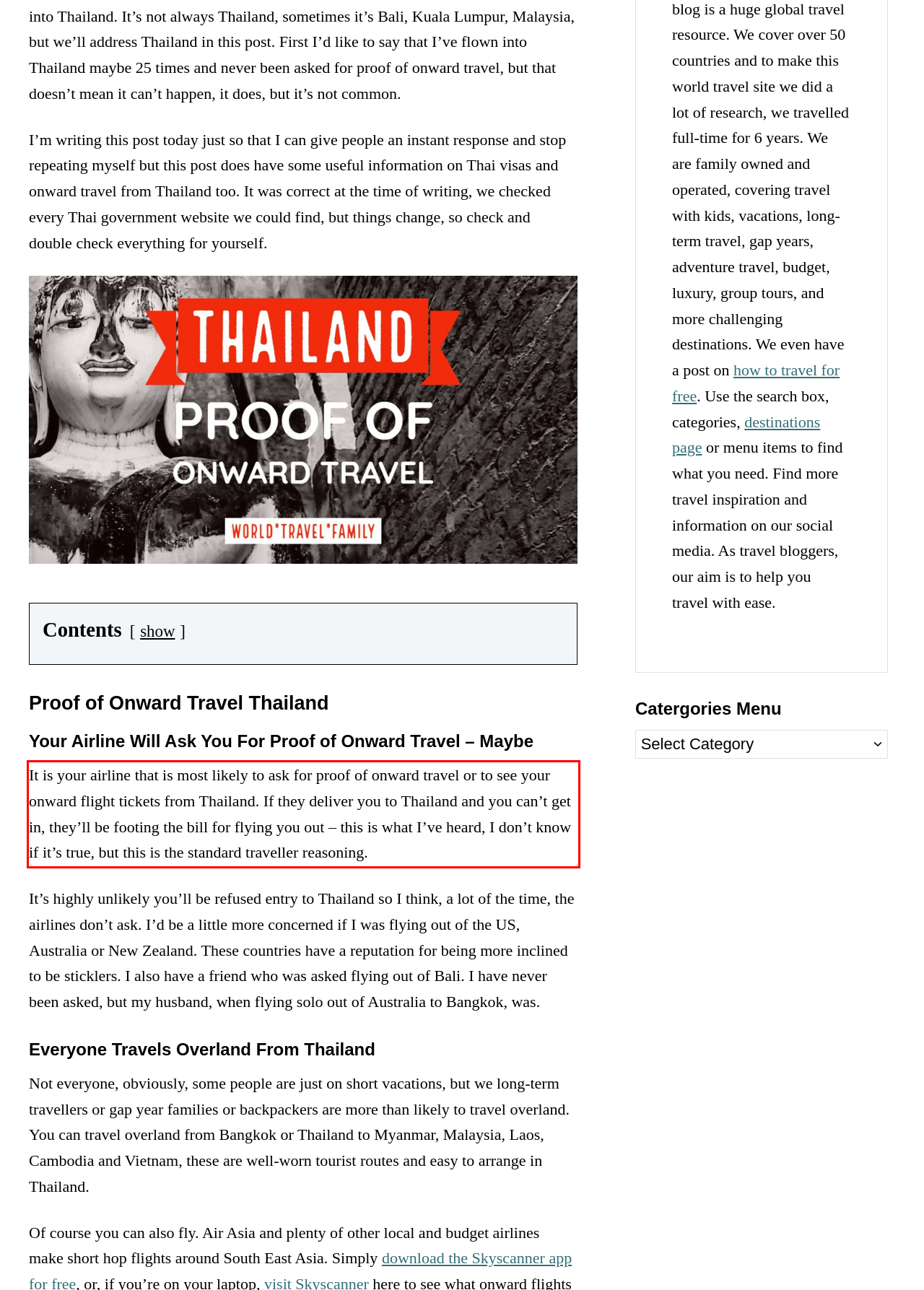Inspect the webpage screenshot that has a red bounding box and use OCR technology to read and display the text inside the red bounding box.

It is your airline that is most likely to ask for proof of onward travel or to see your onward flight tickets from Thailand. If they deliver you to Thailand and you can’t get in, they’ll be footing the bill for flying you out – this is what I’ve heard, I don’t know if it’s true, but this is the standard traveller reasoning.